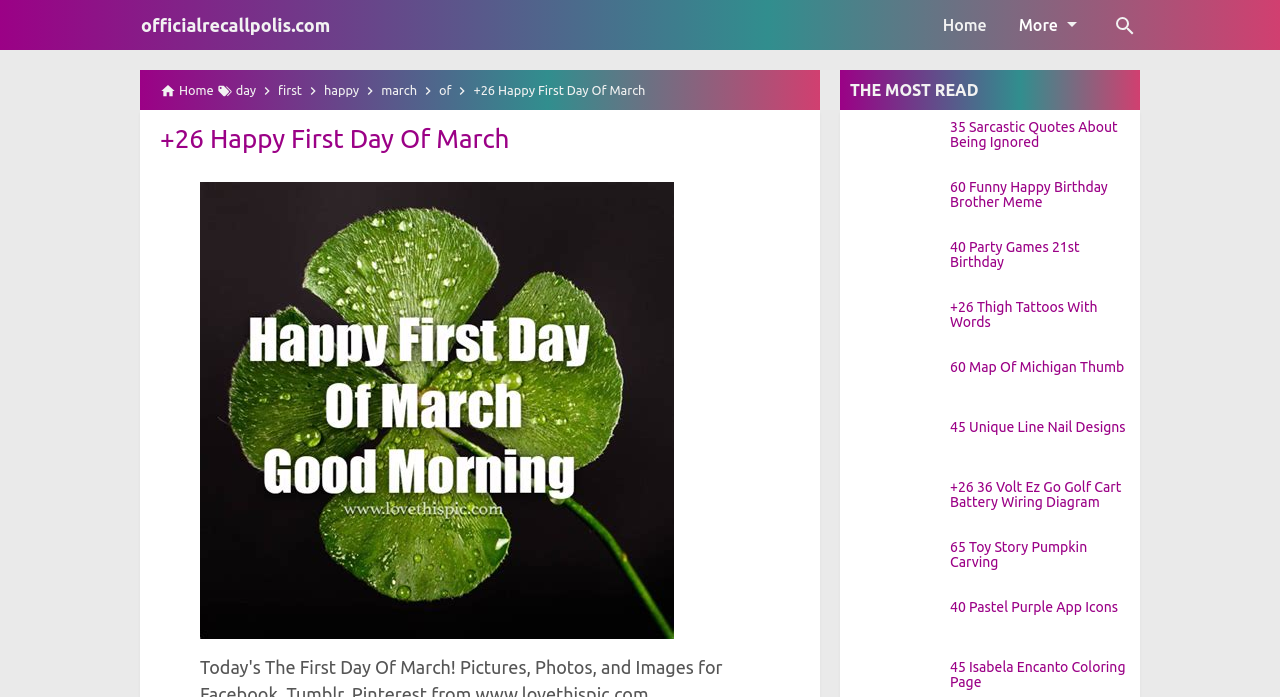Answer the following query with a single word or phrase:
What is the layout of the webpage?

Grid-like layout